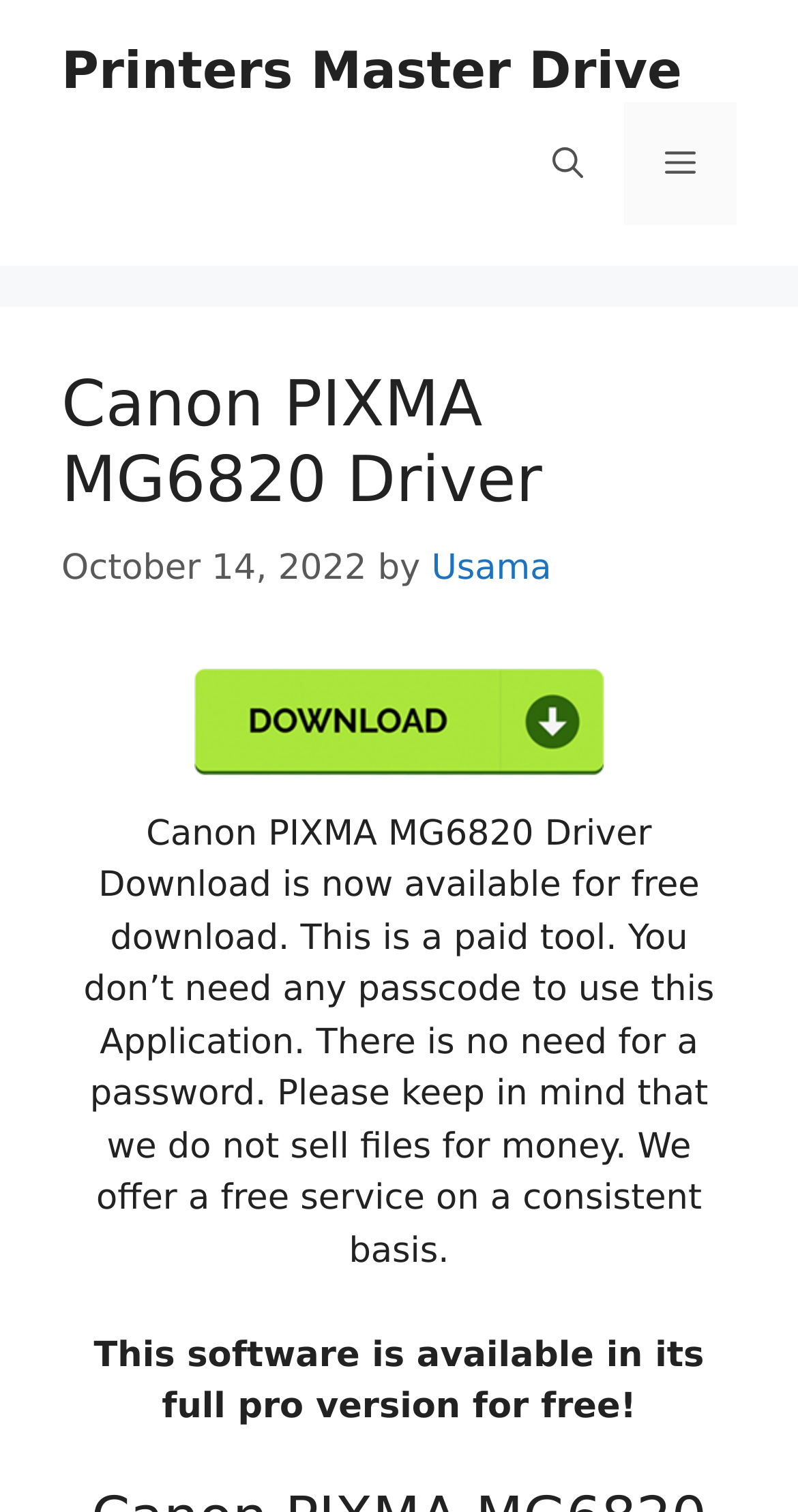Give a short answer to this question using one word or a phrase:
What is the date of the post?

October 14, 2022